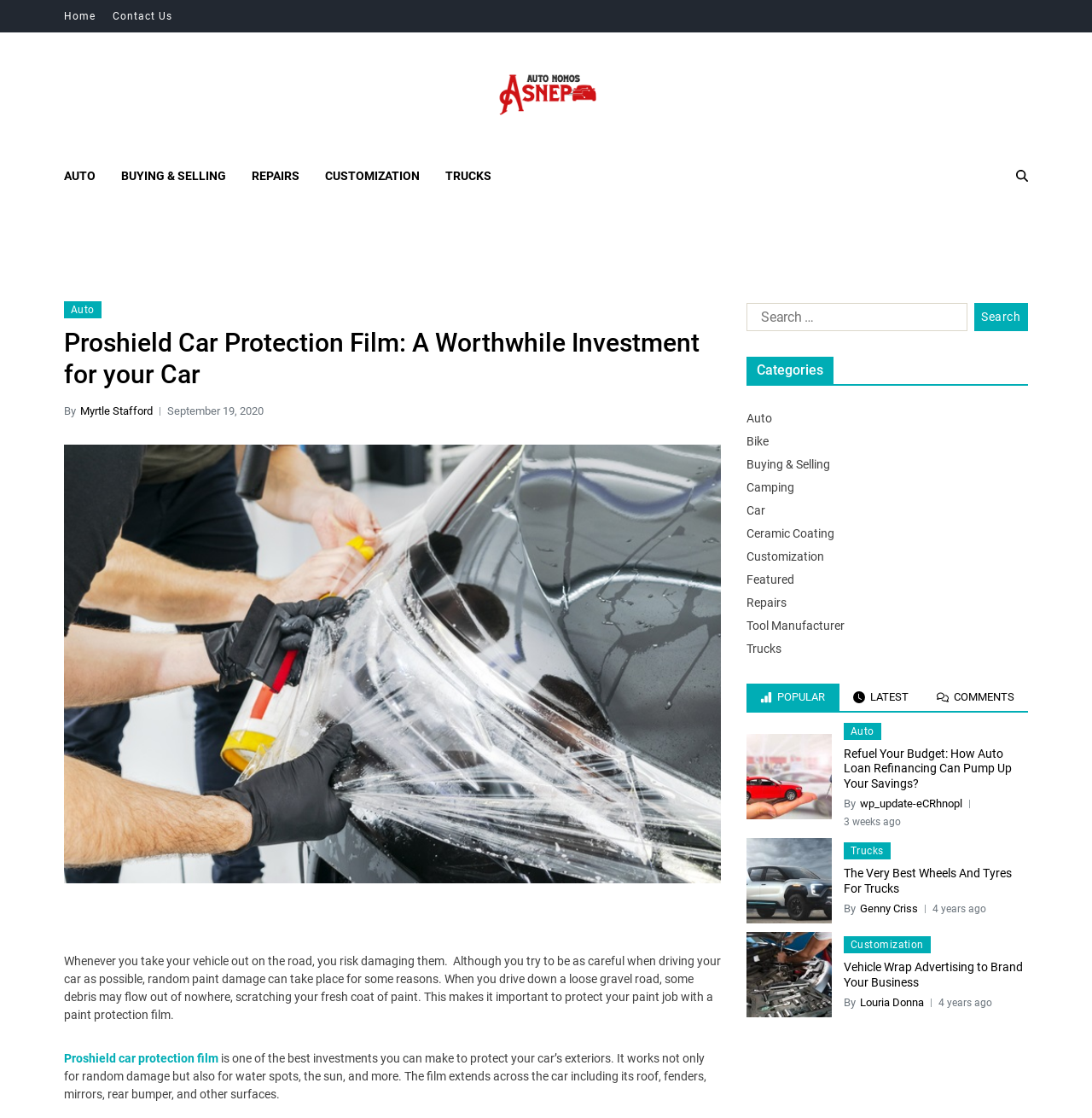What is the author of the first article?
Could you answer the question in a detailed manner, providing as much information as possible?

I looked at the article section of the webpage and found the first article, which has an author mentioned. The author's name is 'Myrtle Stafford'.